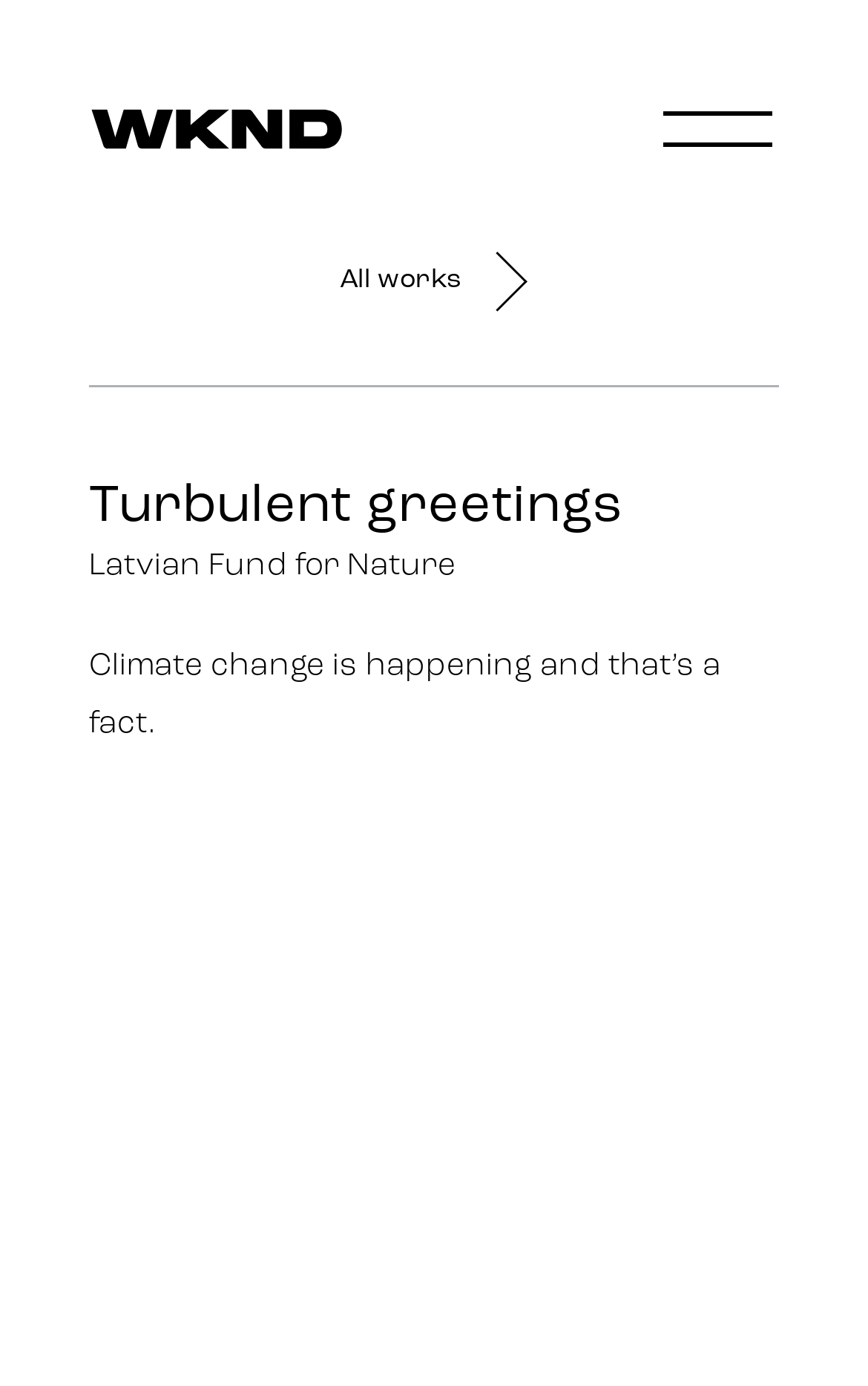Please answer the following question as detailed as possible based on the image: 
What is the topic mentioned in the static text?

I found the static text 'Climate change is happening and that’s a fact.' which explicitly mentions the topic of climate change.